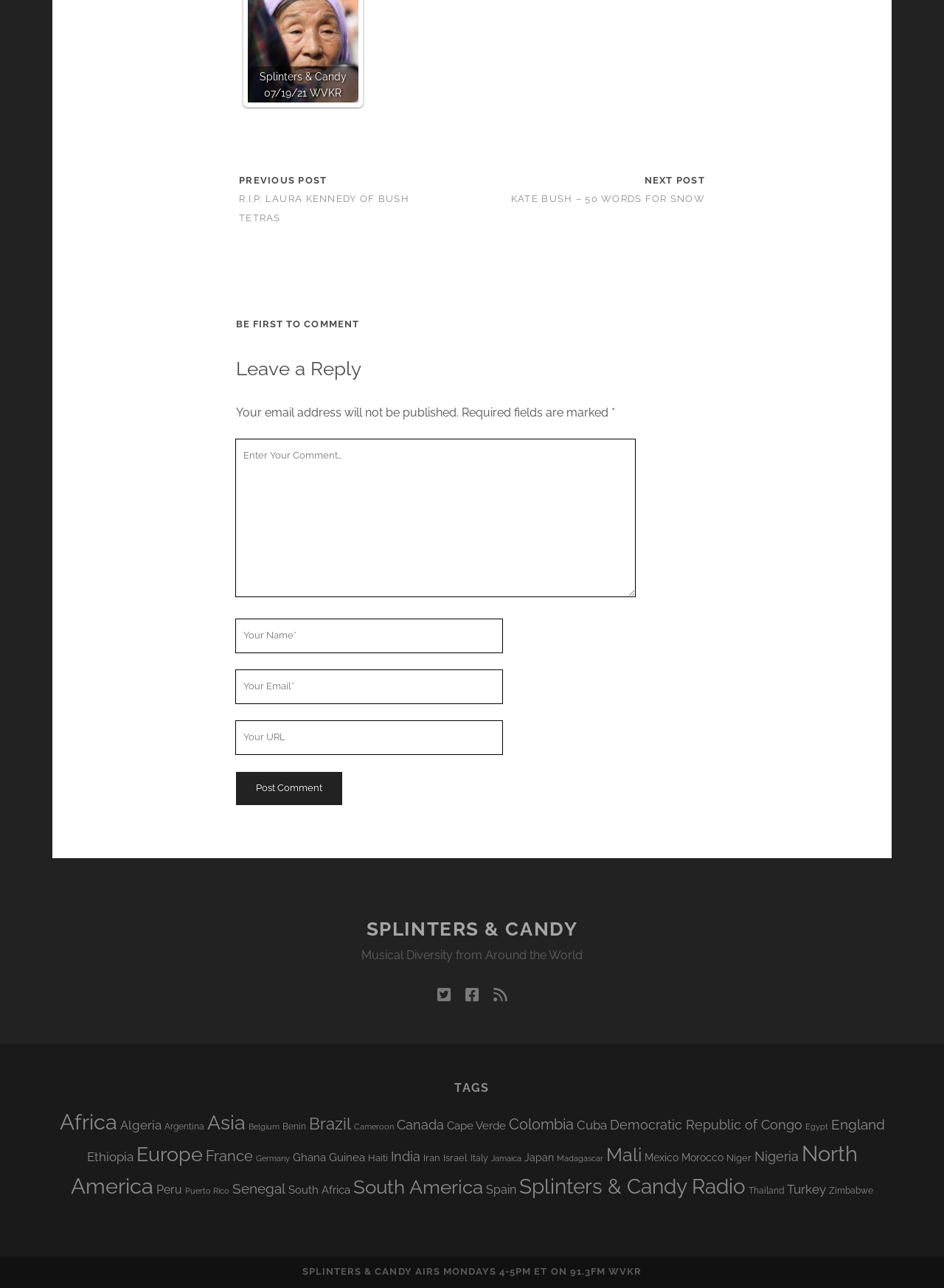Could you specify the bounding box coordinates for the clickable section to complete the following instruction: "Click on the 'Post Comment' button"?

[0.25, 0.599, 0.363, 0.625]